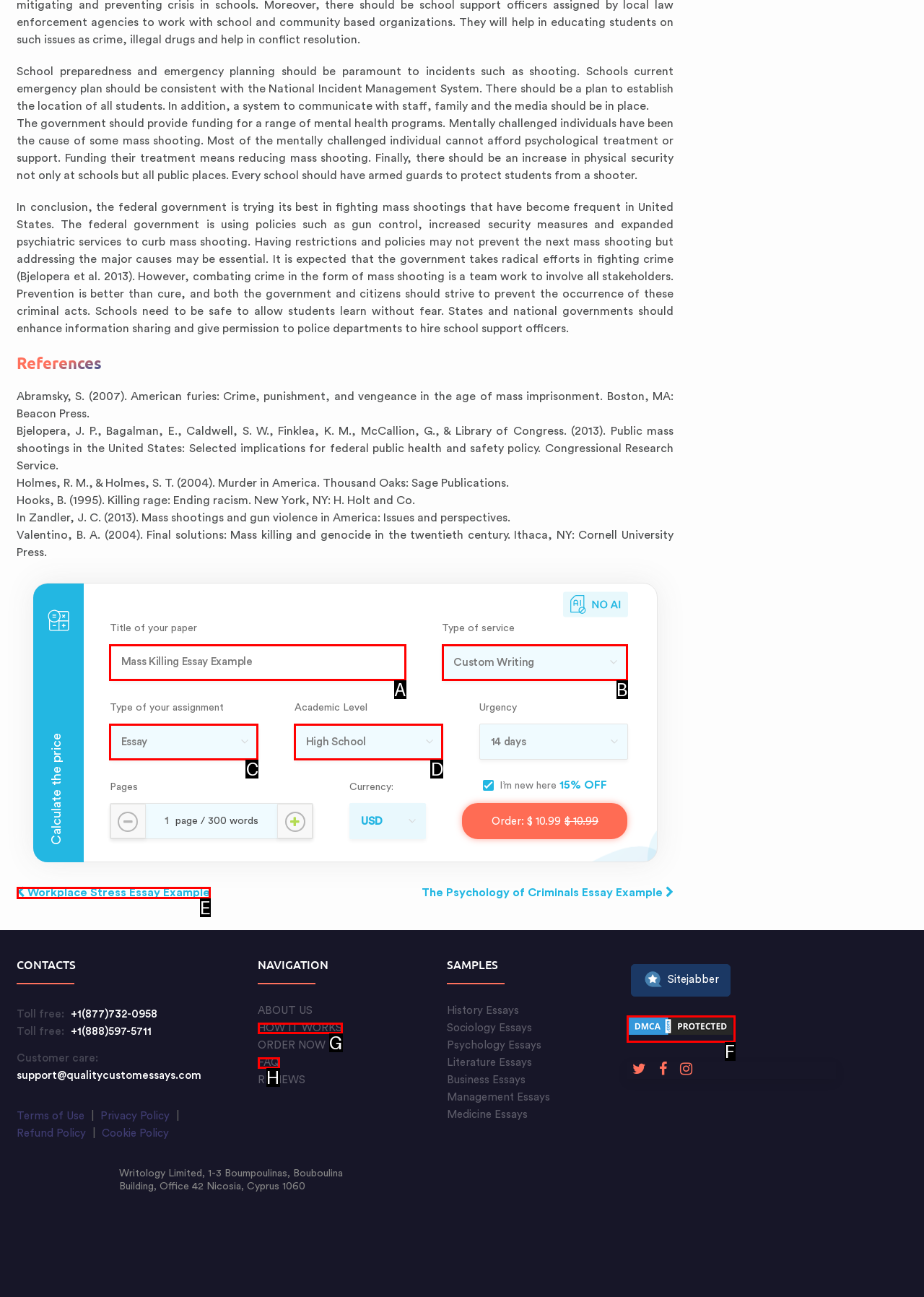Pinpoint the HTML element that fits the description: Workplace Stress Essay Example
Answer by providing the letter of the correct option.

E